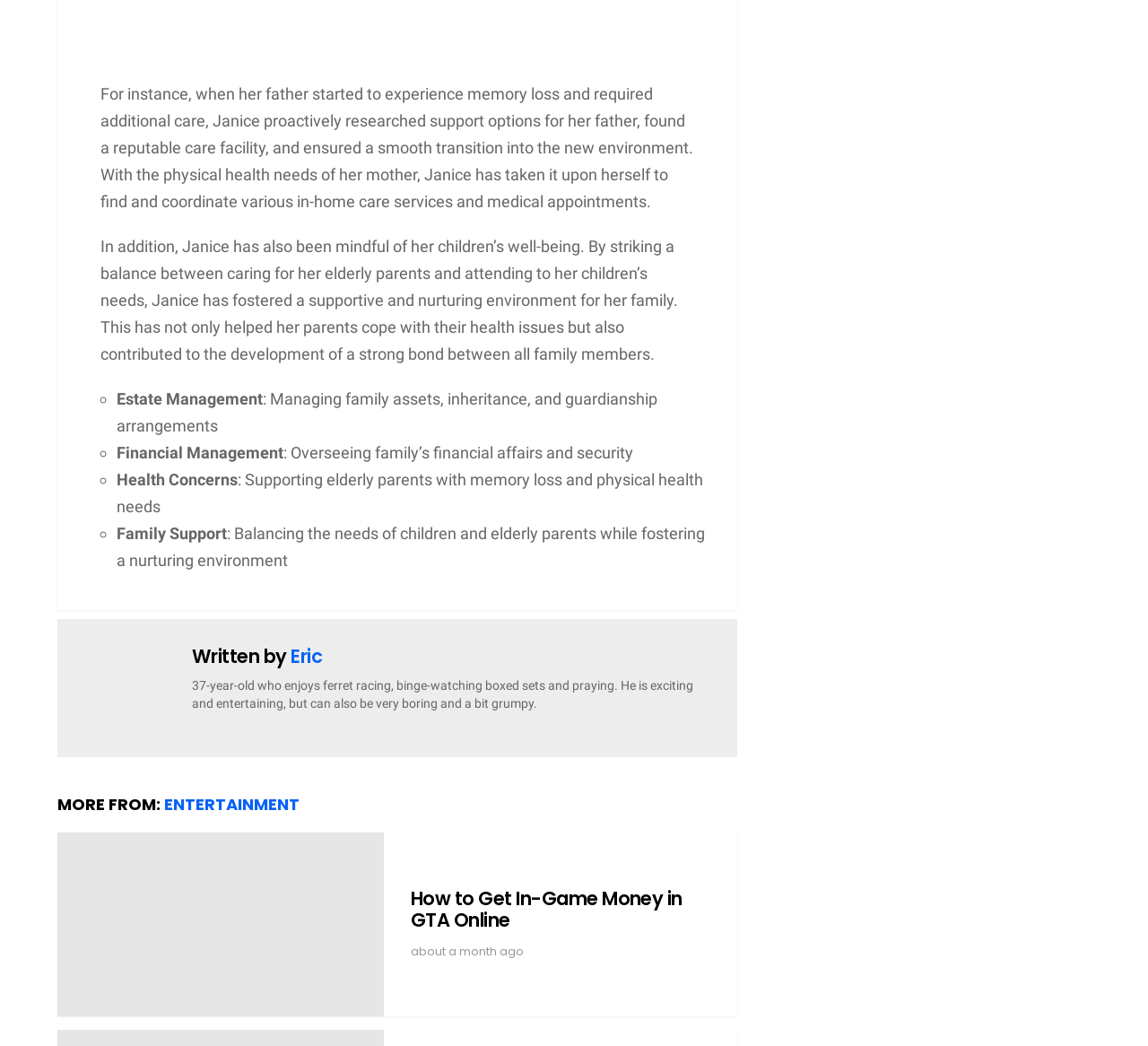Calculate the bounding box coordinates of the UI element given the description: "Eric".

[0.253, 0.137, 0.281, 0.162]